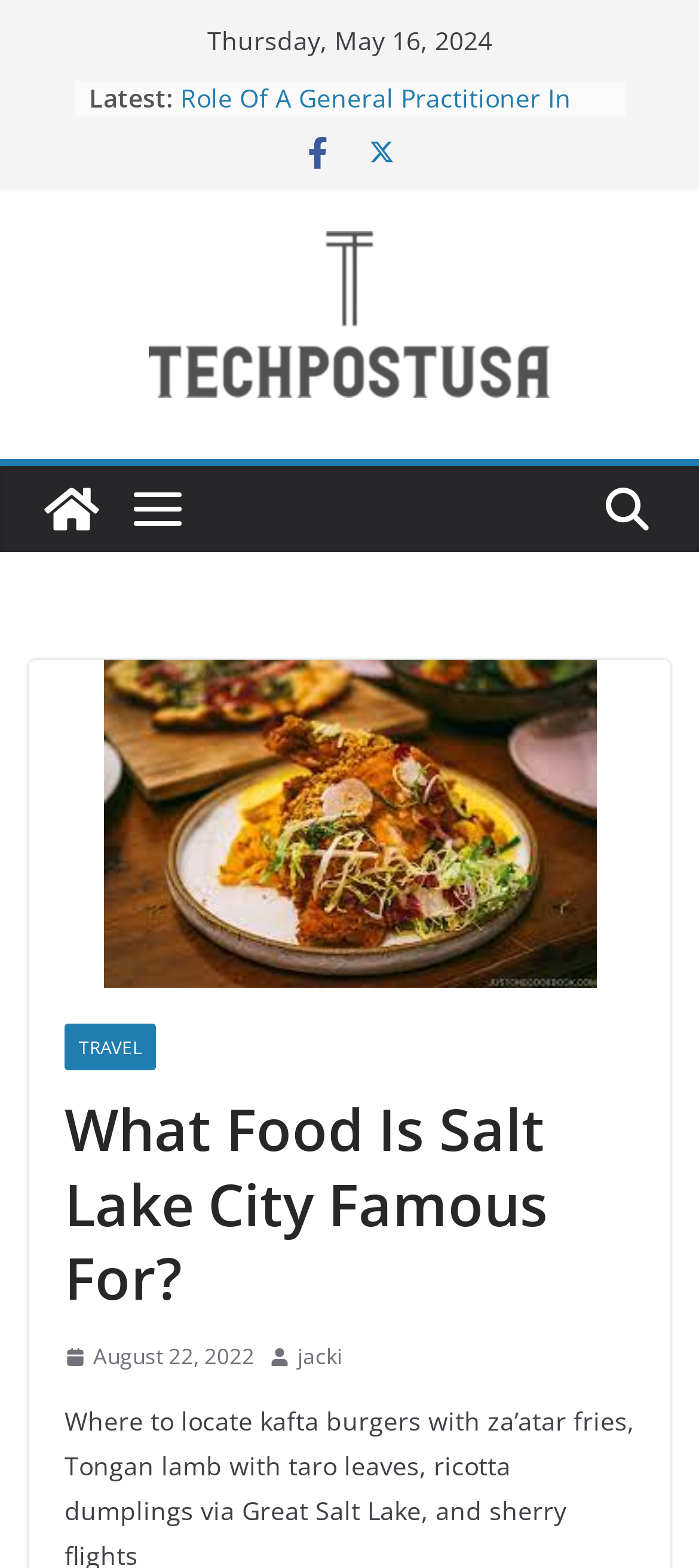Please determine the bounding box coordinates of the element's region to click in order to carry out the following instruction: "Go to the travel section". The coordinates should be four float numbers between 0 and 1, i.e., [left, top, right, bottom].

[0.092, 0.653, 0.223, 0.683]